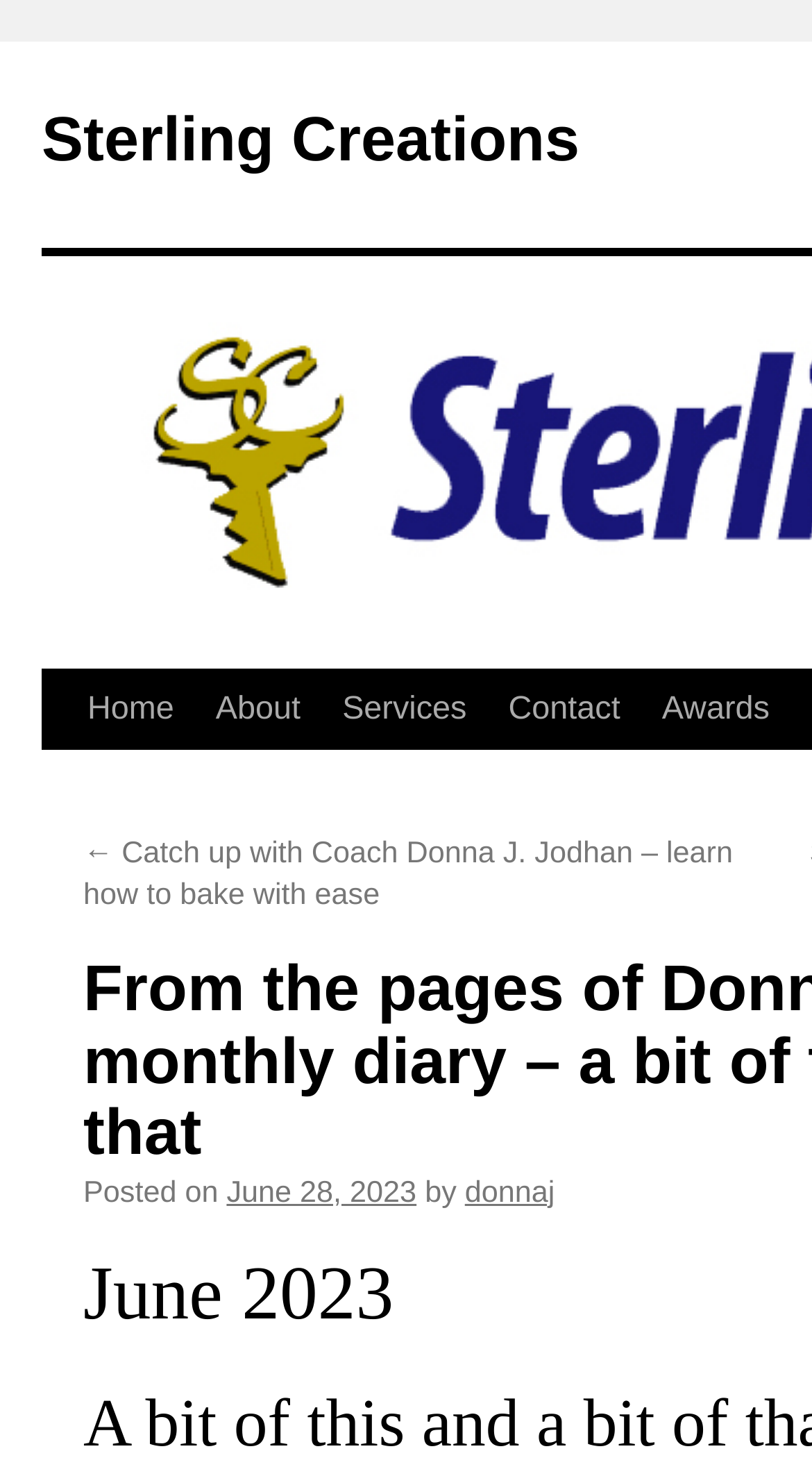Give an in-depth explanation of the webpage layout and content.

The webpage appears to be a blog or diary page, with a title that reads "From the pages of Donna J. Jodhan's monthly diary – a bit of this and a bit of that | Sterling Creations". 

At the top left of the page, there is a link to "Sterling Creations". Below this, there is a "Skip to content" link, which is followed by a navigation menu consisting of five links: "Home", "About", "Services", "Contact", and "Awards", arranged horizontally from left to right.

The main content of the page is a single blog post, with a link to a previous post titled "← Catch up with Coach Donna J. Jodhan – learn how to bake with ease" located at the top. Below this, there is a line of text that indicates the post's publication date, "Posted on June 28, 2023", along with the author's name, "donnaj".